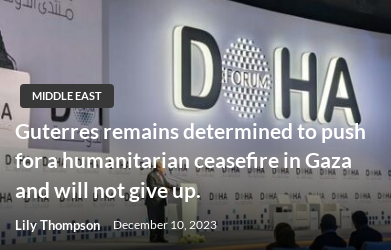Provide a thorough description of the contents of the image.

The image presents a significant moment from a speech delivered by UN Secretary-General António Guterres, who is depicted addressing an audience at the Doha Forum. The caption highlights his unwavering commitment to advocating for a humanitarian ceasefire in Gaza, emphasizing the urgency and importance of his message during a time of conflict. The backdrop features the prominent logo of the forum, signifying the event's relevance to global discussions on humanitarian issues. This particular article by Lily Thompson, dated December 10, 2023, provides insights into Guterres's diplomatic efforts and the broader geopolitical context surrounding the situation in Gaza, underscoring the significance of international dialogues aimed at conflict resolution.